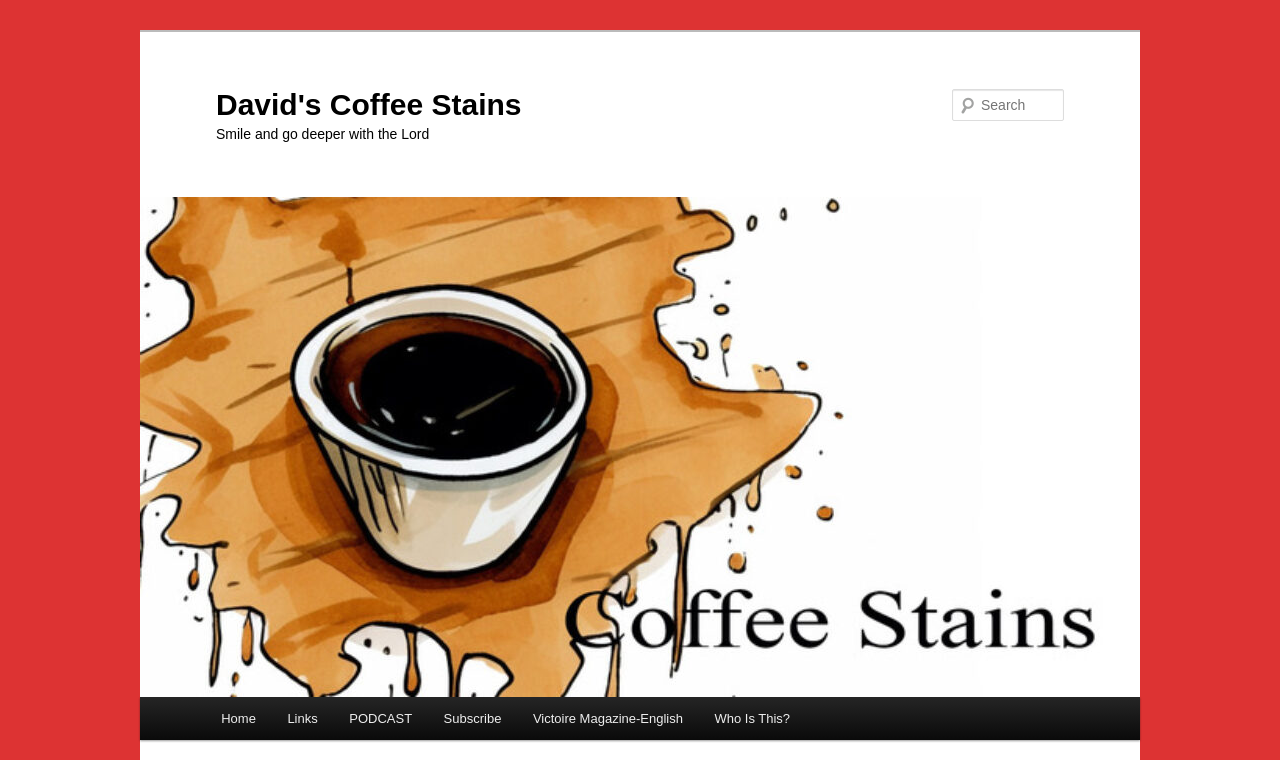What is the position of the image on the webpage?
Please answer the question with a single word or phrase, referencing the image.

Top-right